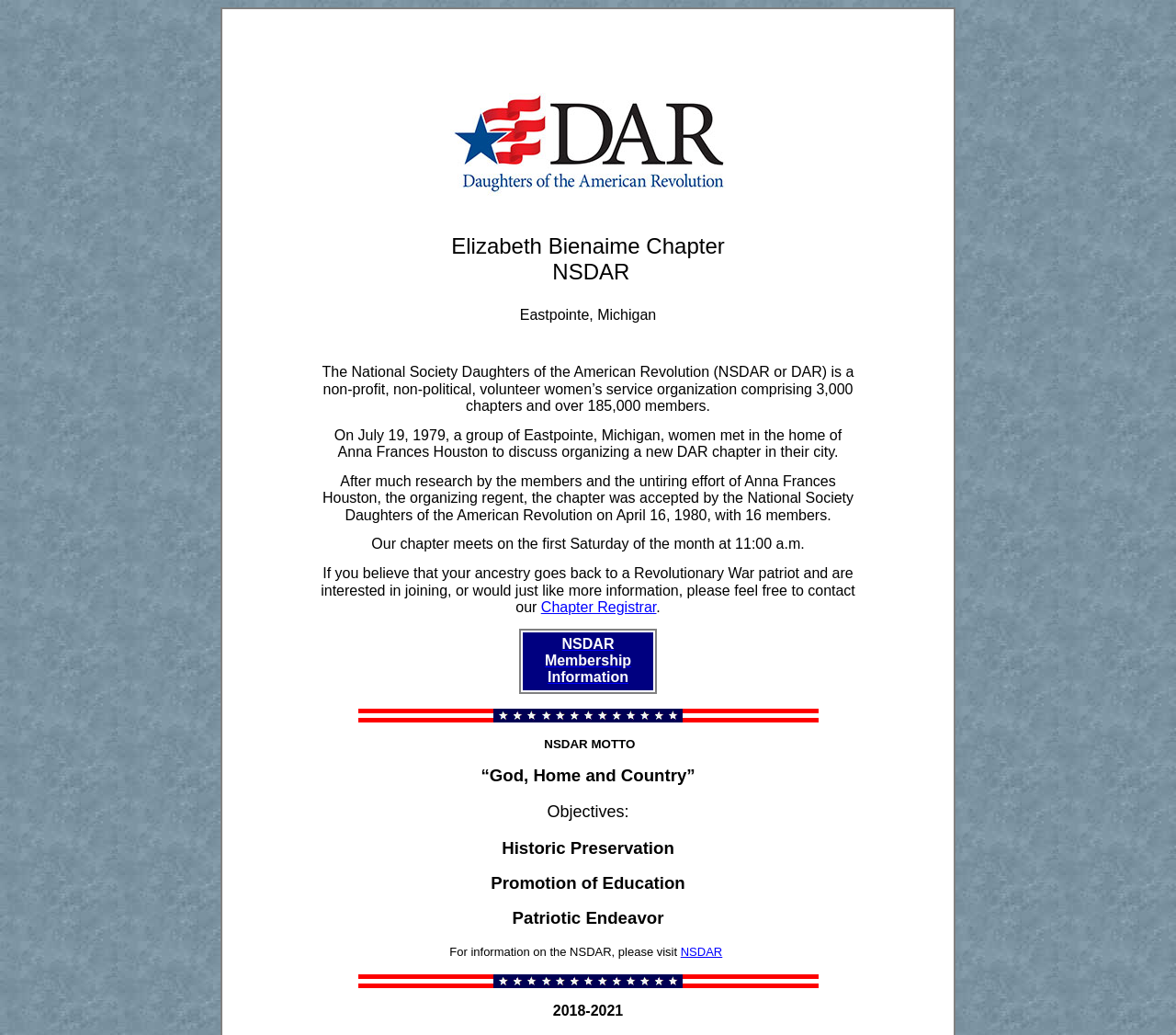What is the time period mentioned at the bottom of the page?
By examining the image, provide a one-word or phrase answer.

2018-2021